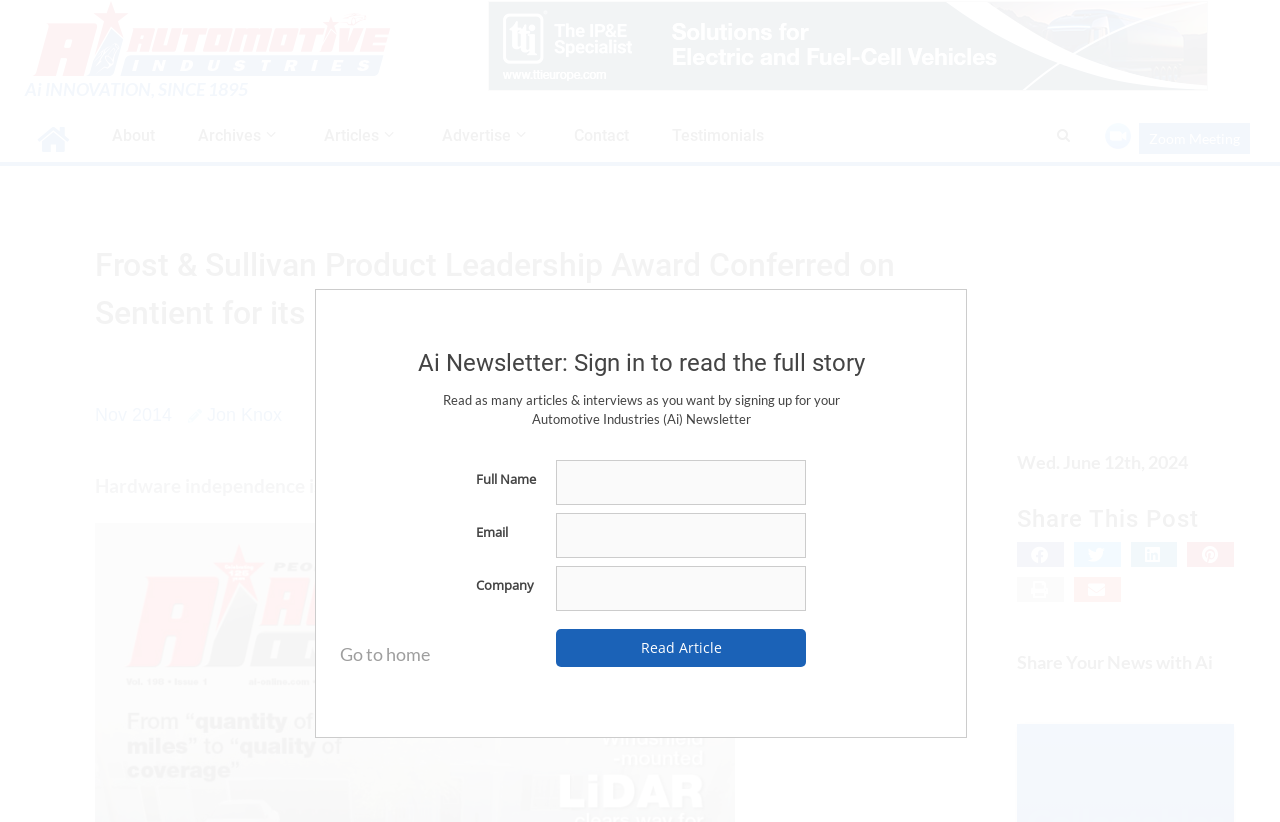Please specify the bounding box coordinates of the area that should be clicked to accomplish the following instruction: "Enter your full name". The coordinates should consist of four float numbers between 0 and 1, i.e., [left, top, right, bottom].

[0.434, 0.559, 0.63, 0.614]